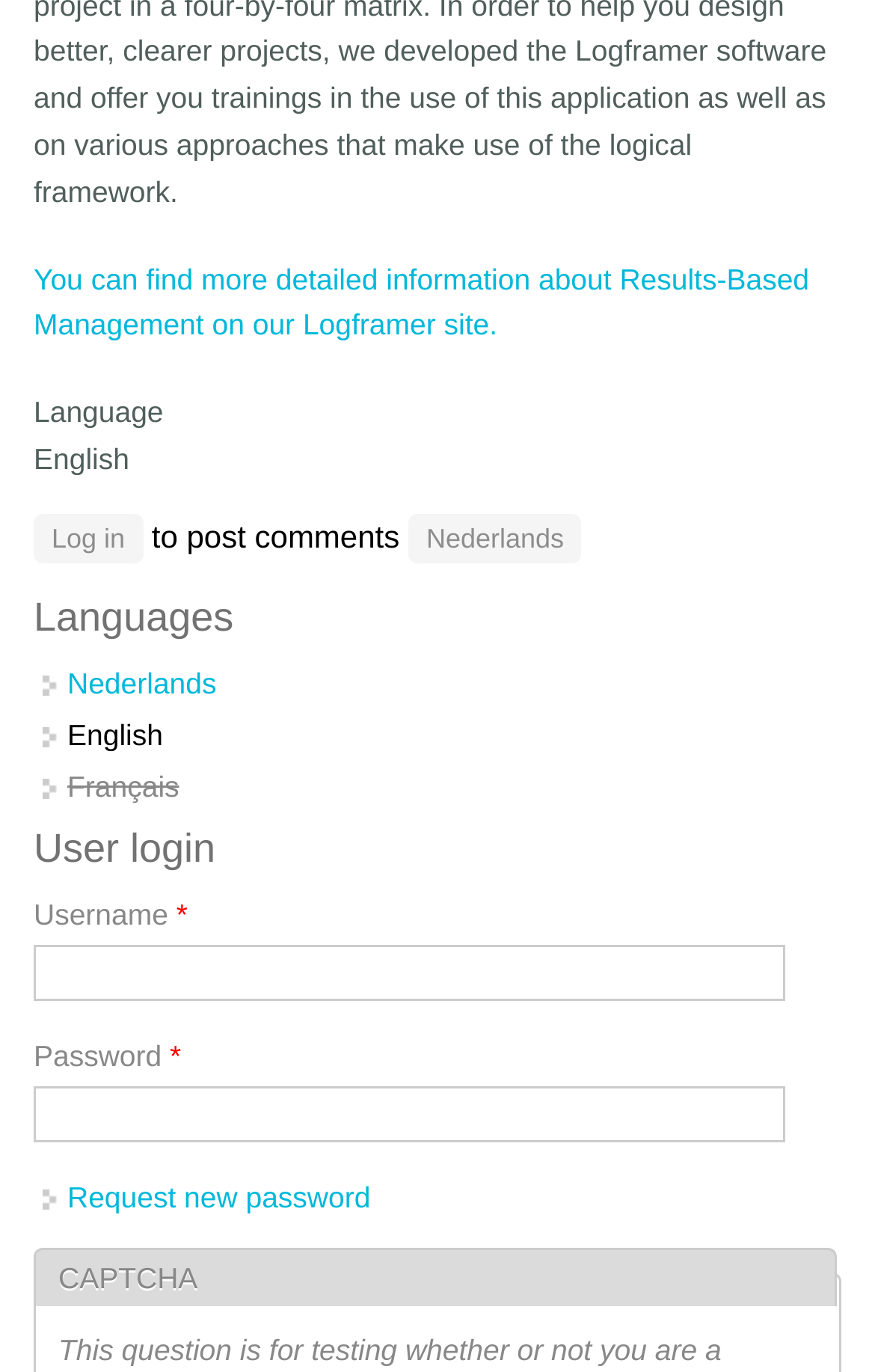Please locate the bounding box coordinates for the element that should be clicked to achieve the following instruction: "Enter the username". Ensure the coordinates are given as four float numbers between 0 and 1, i.e., [left, top, right, bottom].

[0.038, 0.689, 0.897, 0.73]